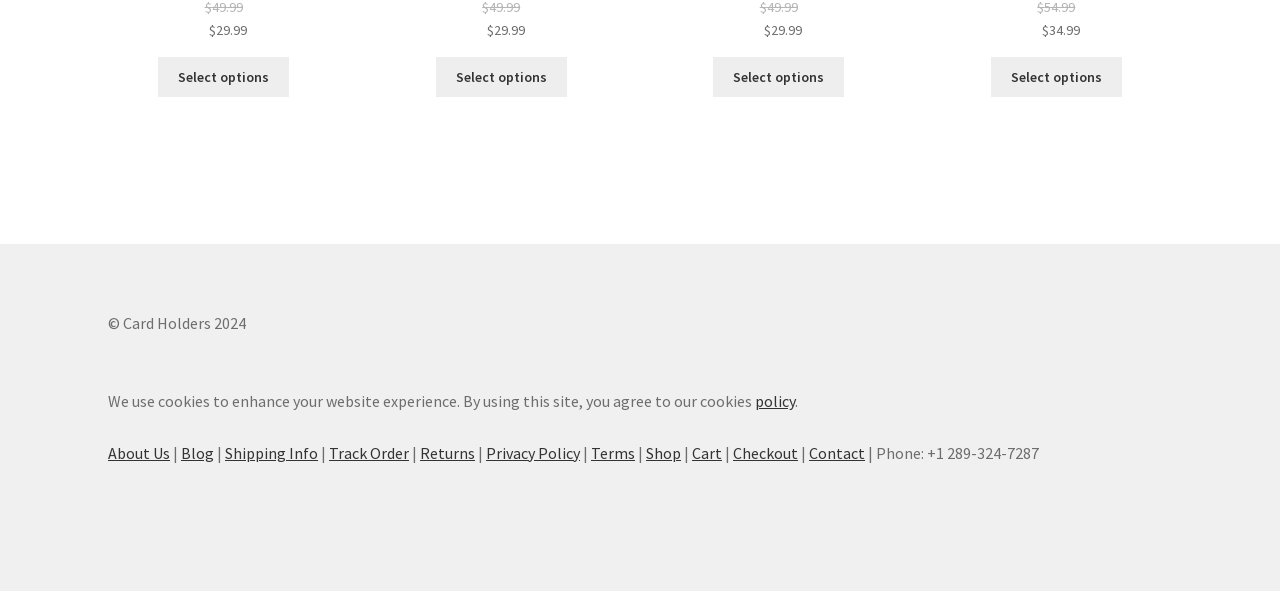Using the elements shown in the image, answer the question comprehensively: How many products are listed on this page?

I counted the number of links with the text 'Select options for' followed by a product name, which indicates that there are 4 products listed on this page.